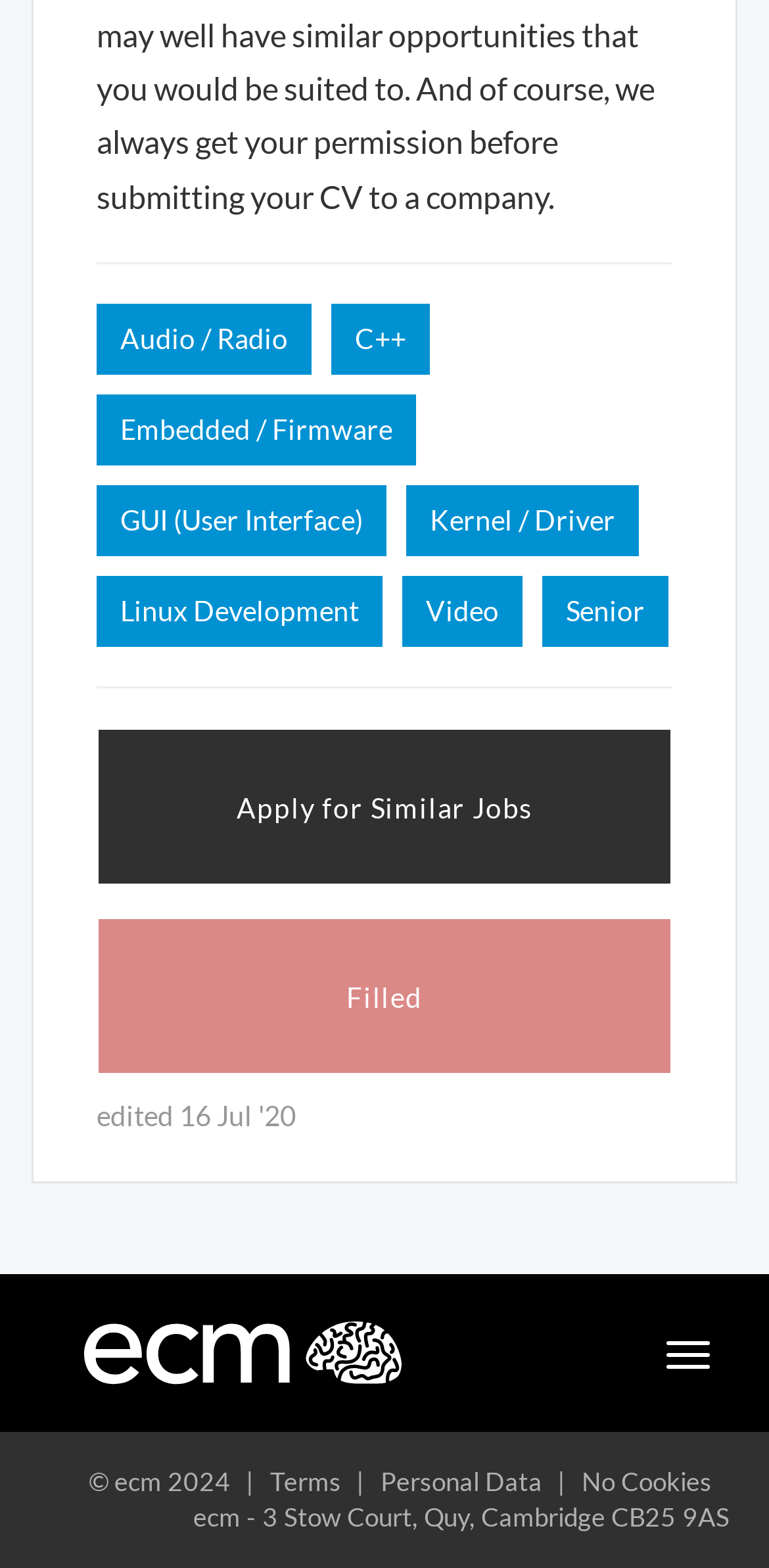Pinpoint the bounding box coordinates of the element that must be clicked to accomplish the following instruction: "Click on Apply for Similar Jobs button". The coordinates should be in the format of four float numbers between 0 and 1, i.e., [left, top, right, bottom].

[0.126, 0.464, 0.874, 0.564]